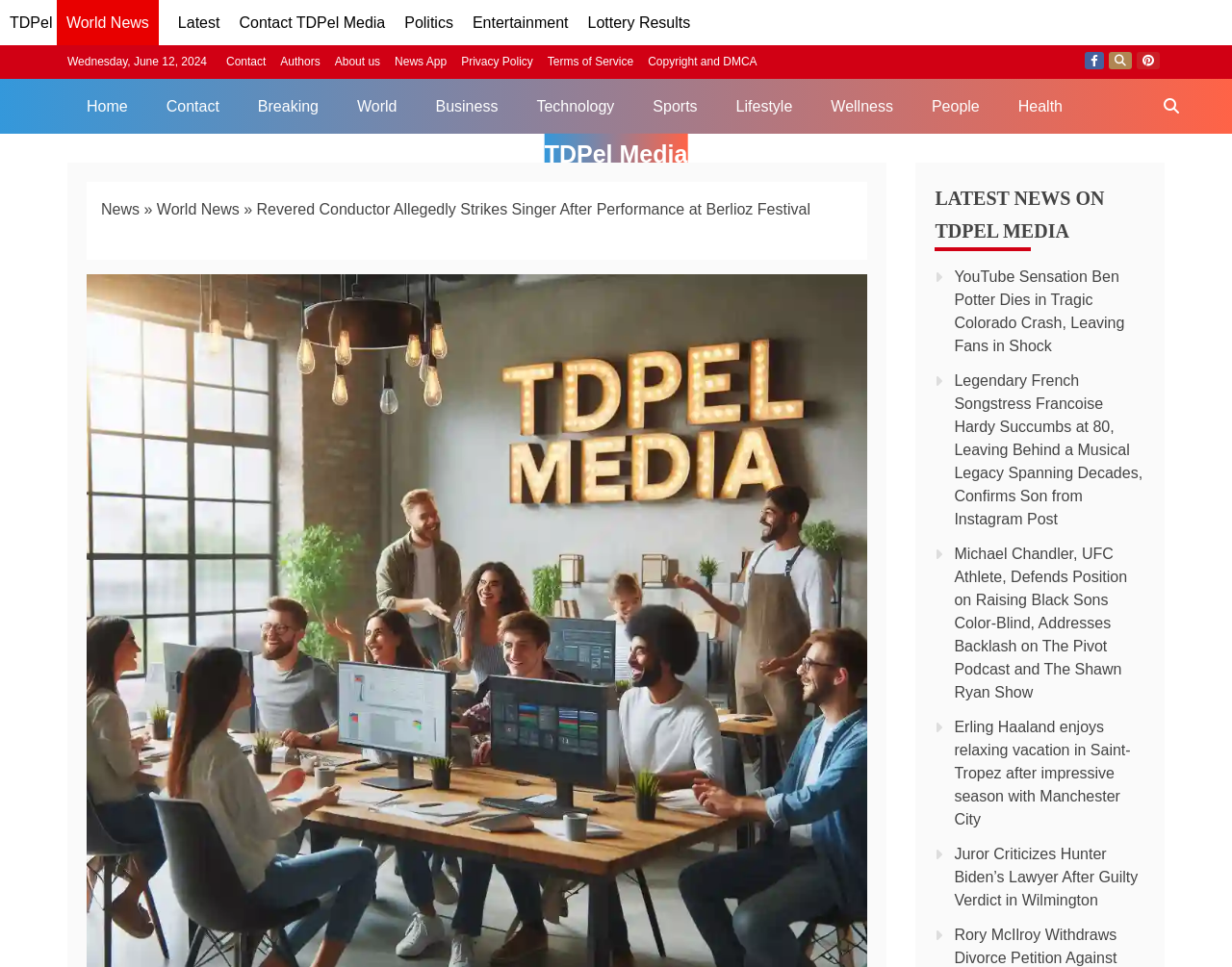Please identify the bounding box coordinates of the area I need to click to accomplish the following instruction: "Visit the 'Home' page".

[0.055, 0.081, 0.119, 0.138]